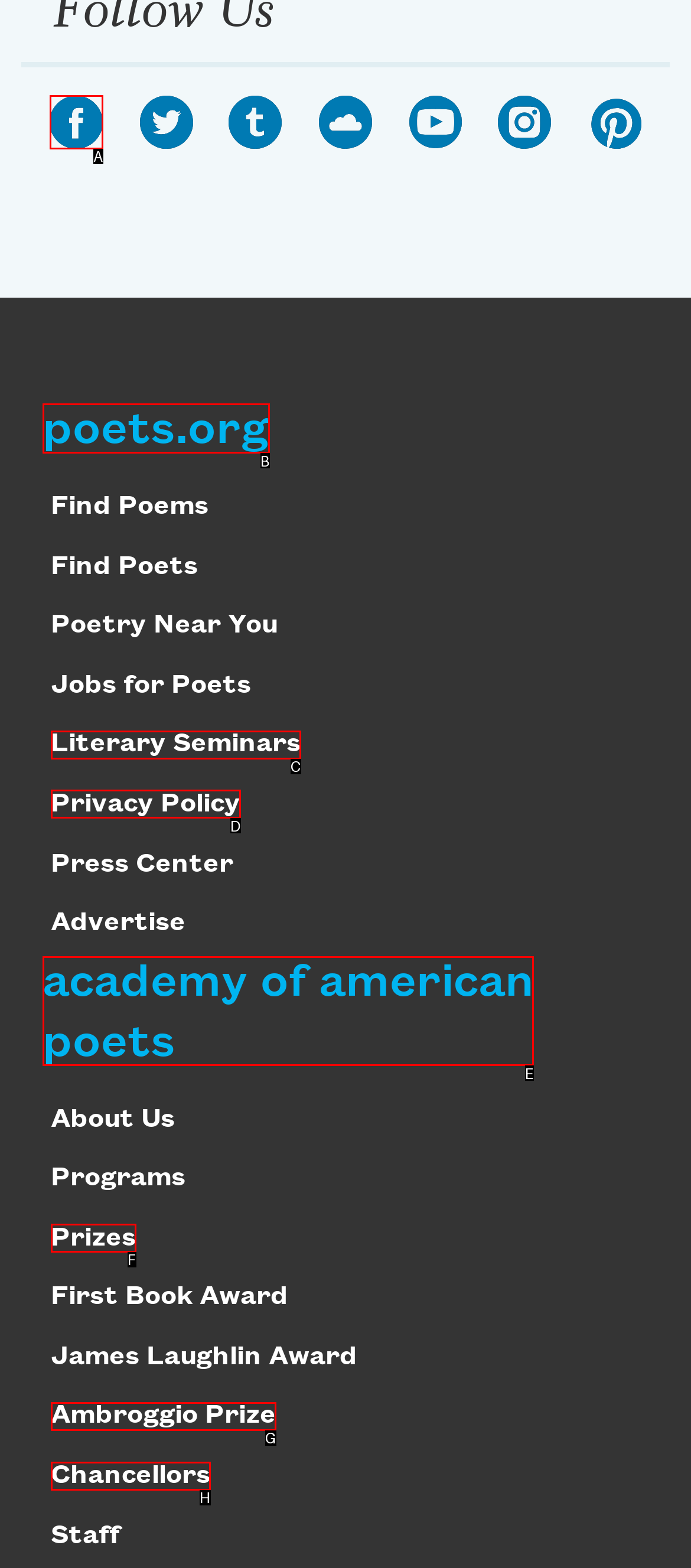Figure out which option to click to perform the following task: Visit Facebook
Provide the letter of the correct option in your response.

A